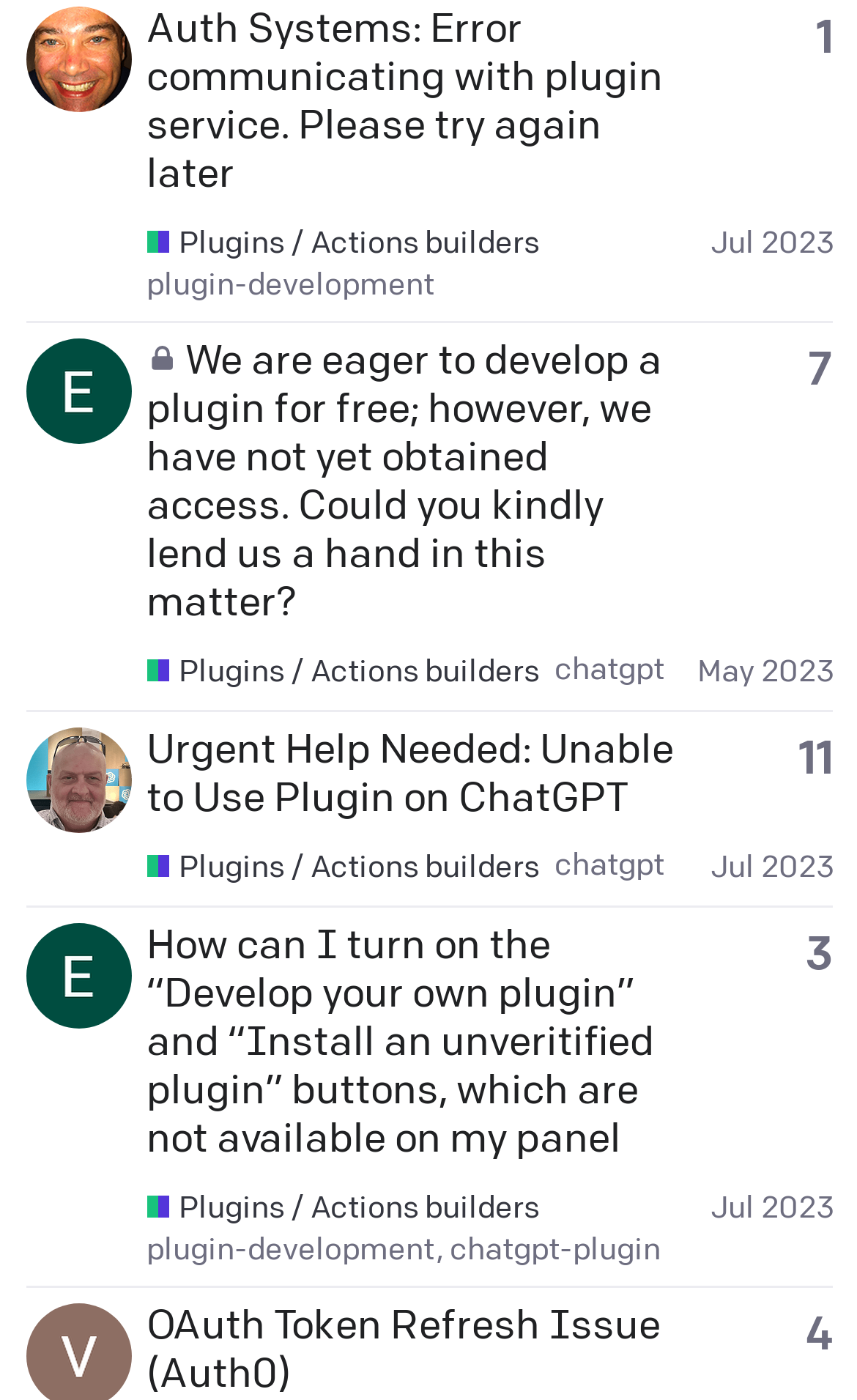Locate the bounding box coordinates of the element that should be clicked to execute the following instruction: "View EricGT's profile".

[0.03, 0.264, 0.153, 0.293]